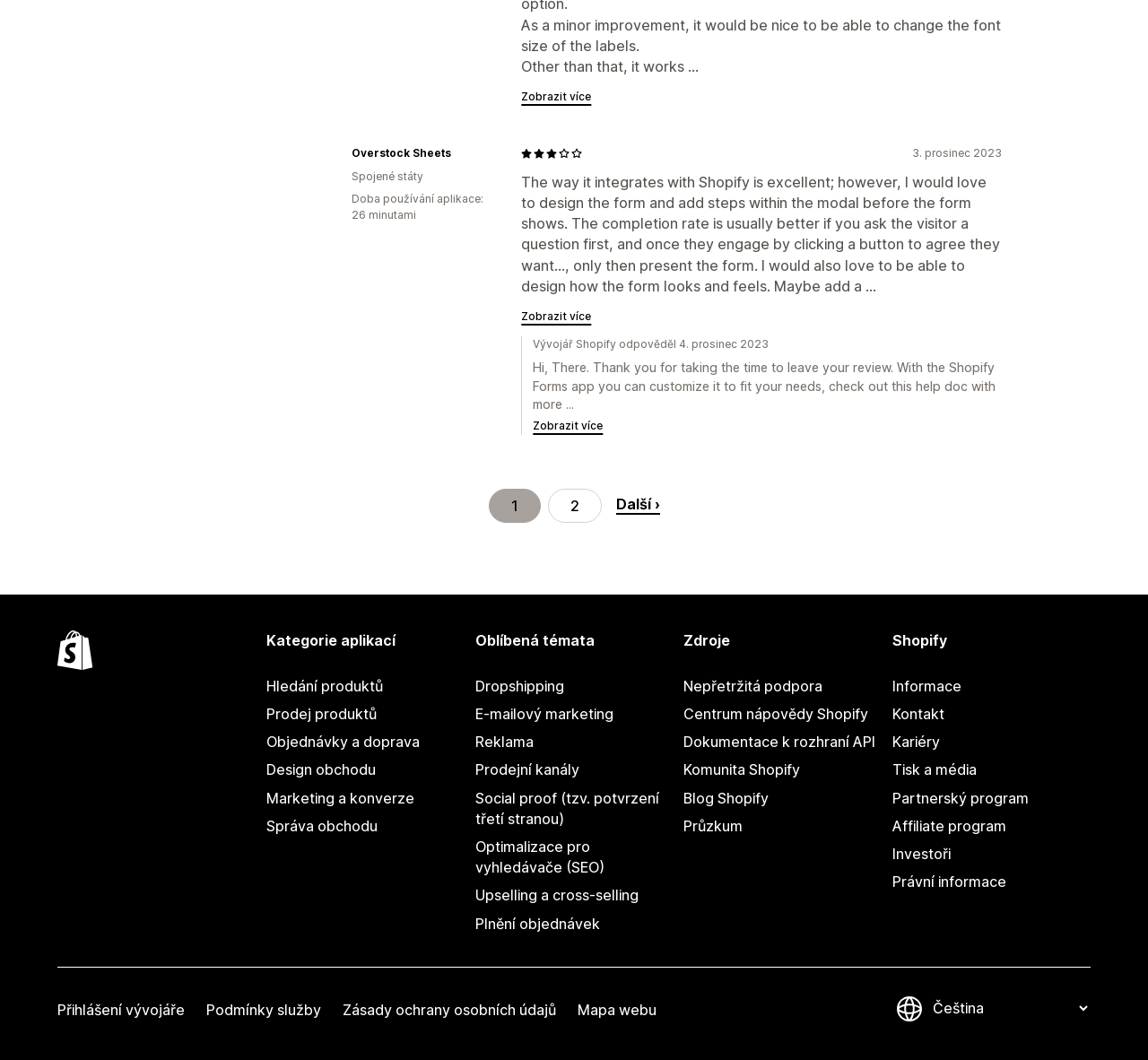What is the developer's response date?
Based on the visual details in the image, please answer the question thoroughly.

The developer's response date can be found in the text element with the content 'Vývojář Shopify odpověděl 4. prosinec 2023' which is located below the text 'Hi, There. Thank you for taking the time to leave your review.'.